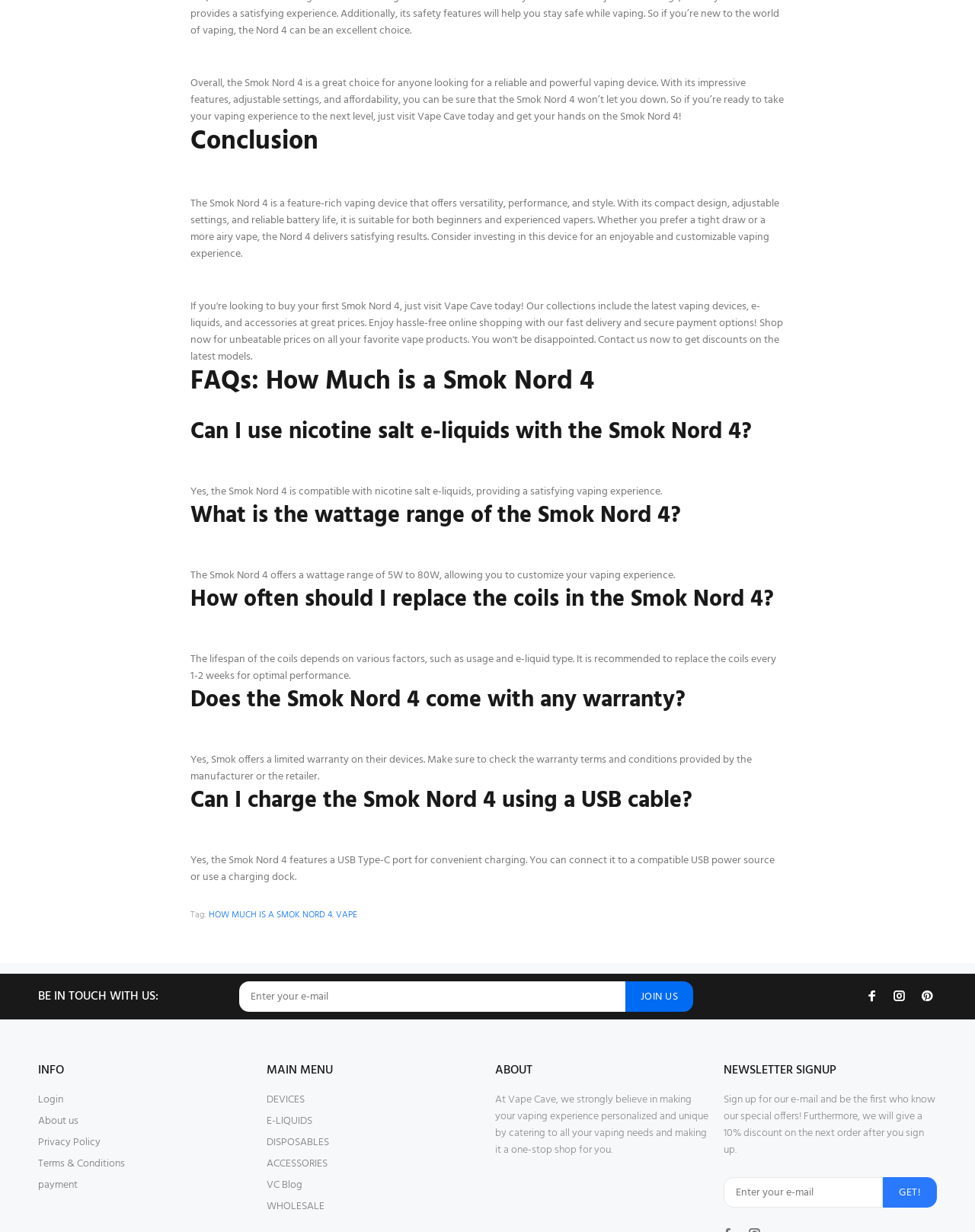Find the bounding box coordinates for the area that must be clicked to perform this action: "Enter your email to join the newsletter".

[0.245, 0.797, 0.641, 0.822]